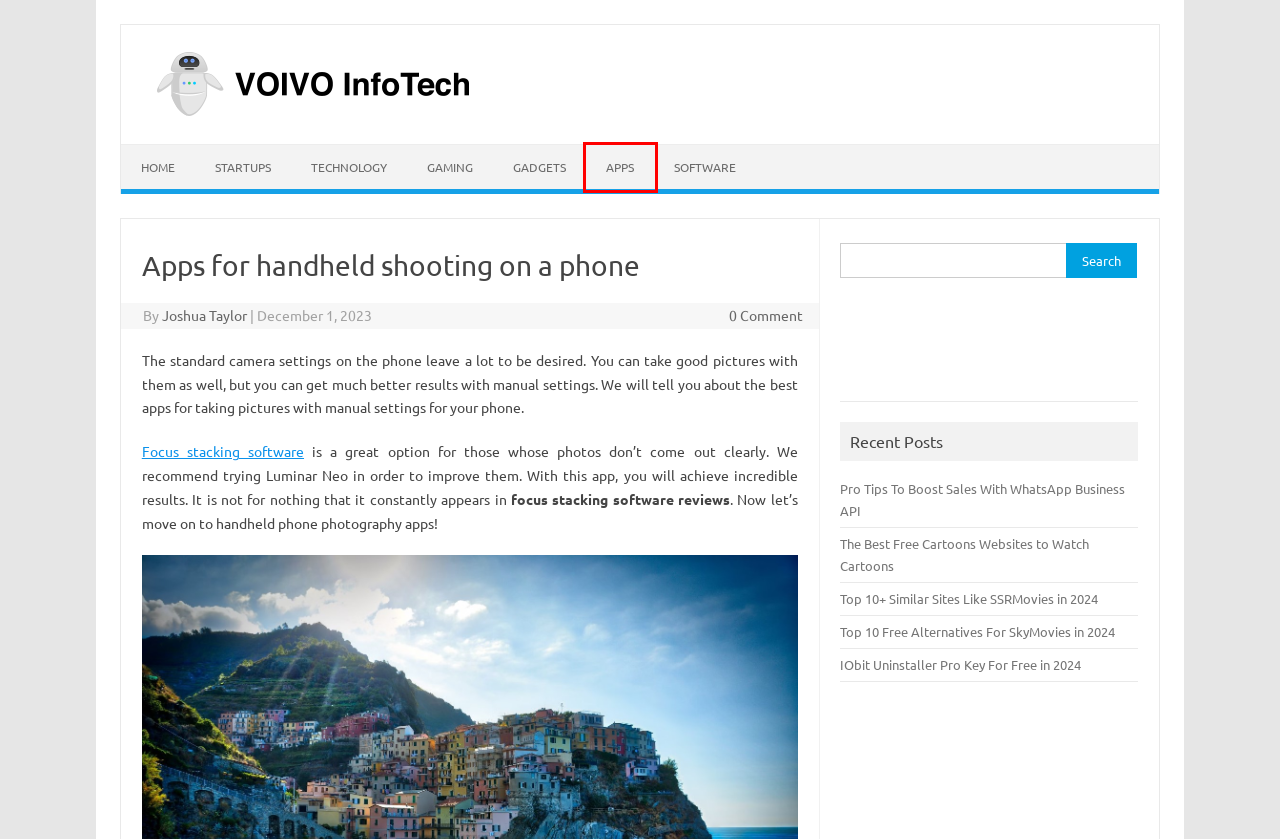You have been given a screenshot of a webpage, where a red bounding box surrounds a UI element. Identify the best matching webpage description for the page that loads after the element in the bounding box is clicked. Options include:
A. Startups Archives - VOIVO InfoTech
B. The Best Free Cartoons Websites to Watch Cartoons - VOIVO InfoTech
C. VOIVO InfoTech - Daily Tech News Updates
D. Top 10 Free Alternatives For SkyMovies in 2024
E. Apps Archives - VOIVO InfoTech
F. Joshua Taylor, Author at VOIVO InfoTech
G. Gadgets Archives - VOIVO InfoTech
H. Software Archives - VOIVO InfoTech

E